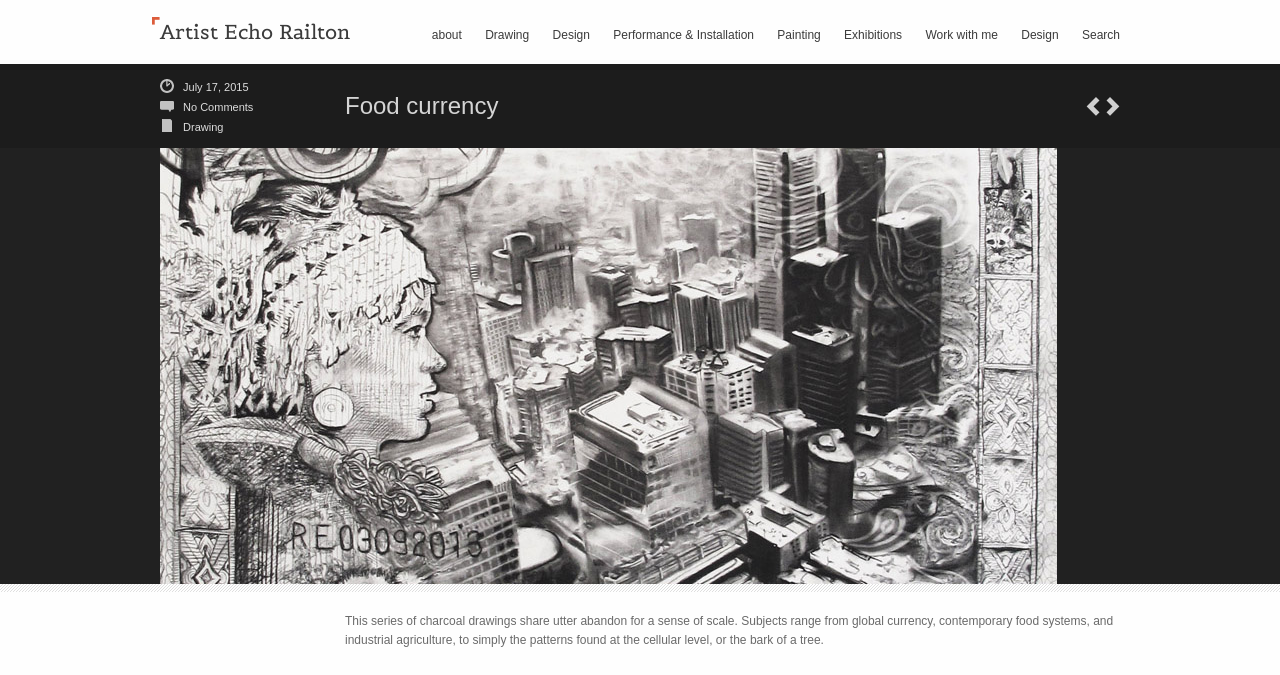Determine the bounding box coordinates for the clickable element to execute this instruction: "view Empowerment". Provide the coordinates as four float numbers between 0 and 1, i.e., [left, top, right, bottom].

None